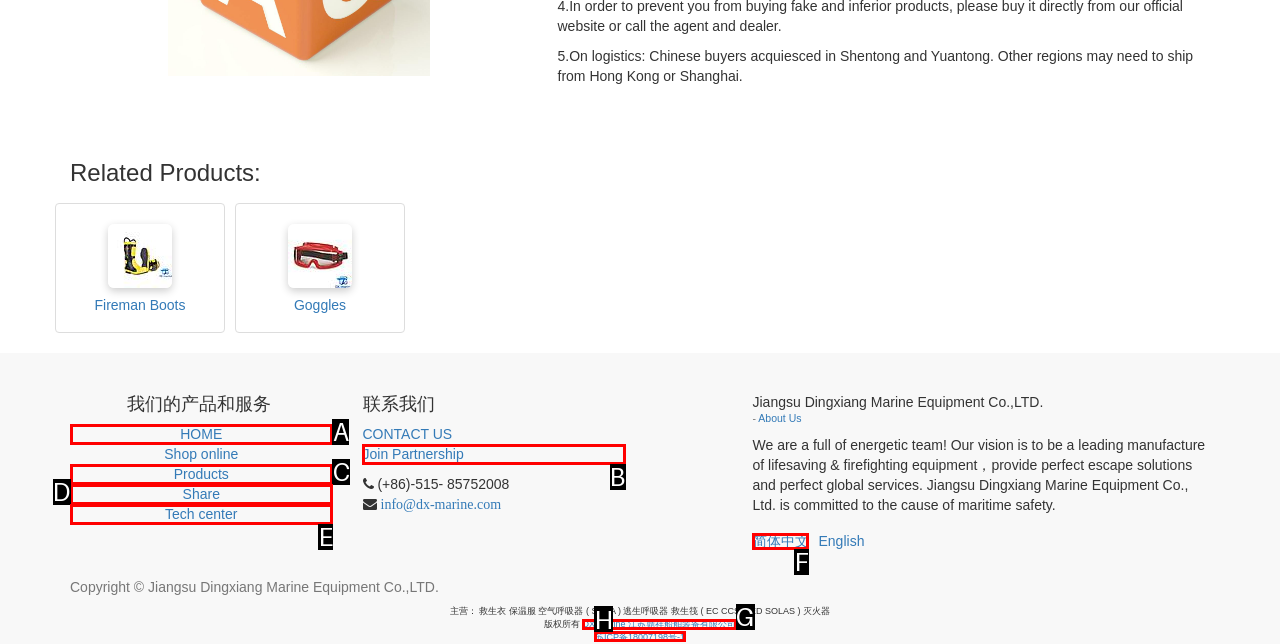Identify the letter of the UI element that corresponds to: Products
Respond with the letter of the option directly.

C